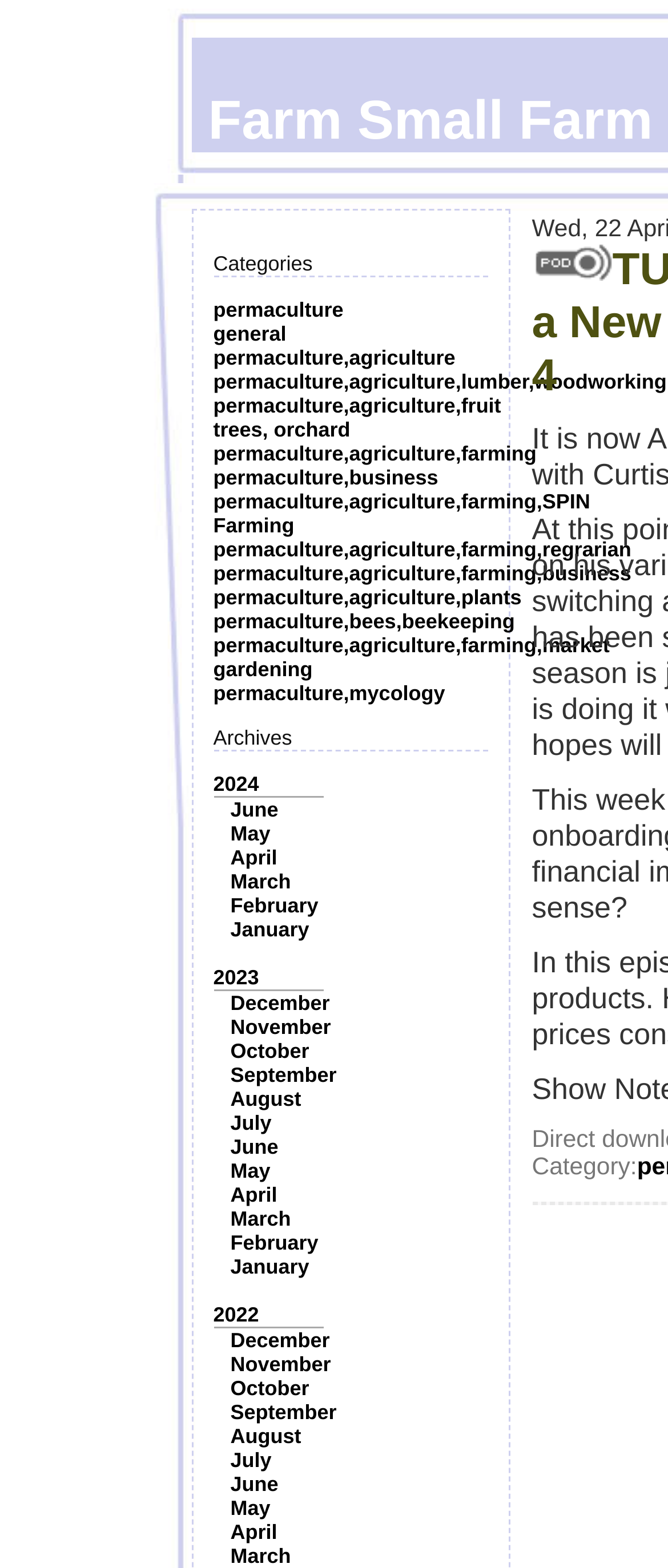Can you identify the bounding box coordinates of the clickable region needed to carry out this instruction: 'Browse posts from June'? The coordinates should be four float numbers within the range of 0 to 1, stated as [left, top, right, bottom].

[0.345, 0.509, 0.417, 0.524]